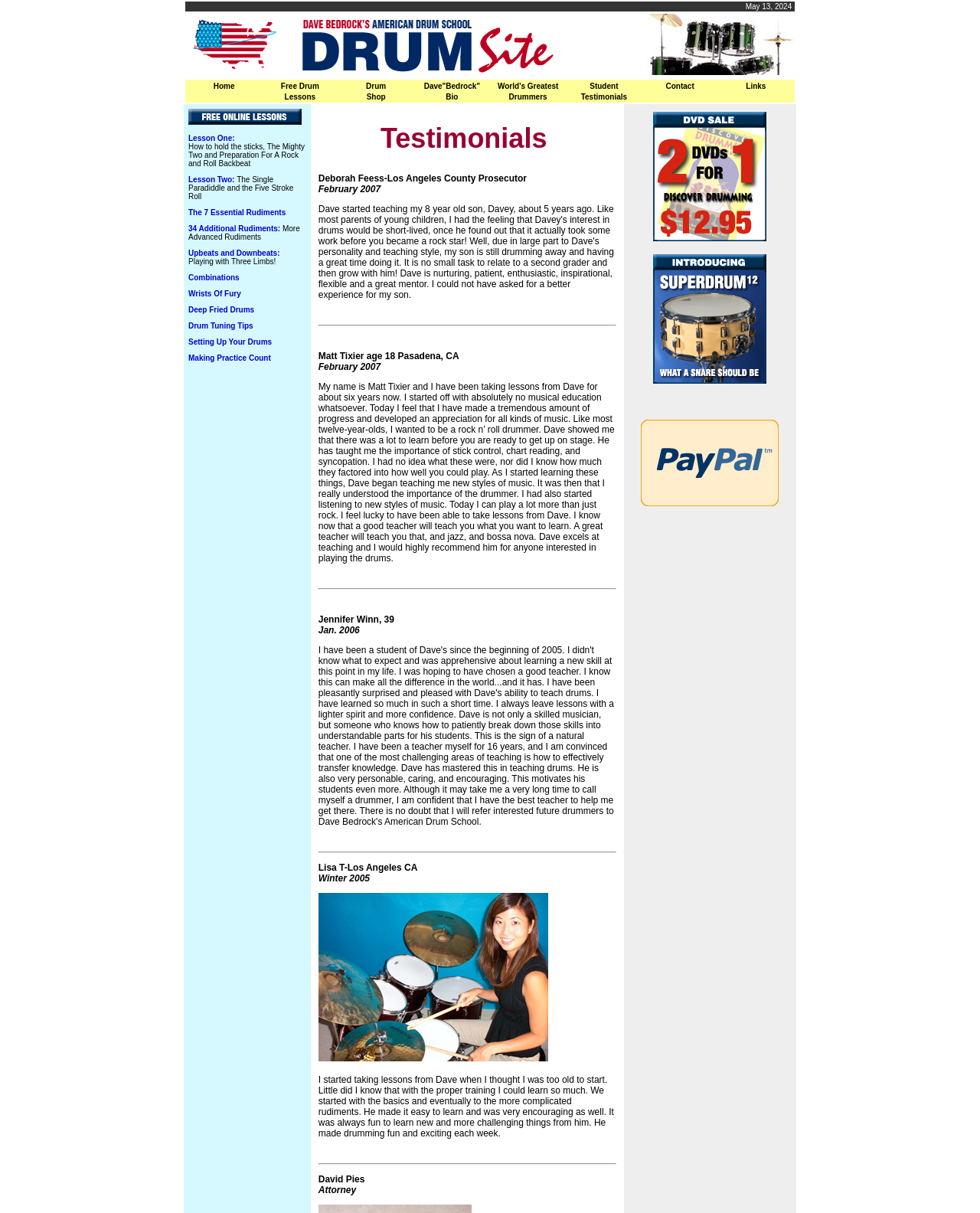Provide a thorough summary of the webpage.

The webpage is about the American Drum School, featuring drum lessons, drumsets, cymbals, drum instruction DVDs, drumsticks, and a photo gallery of famous drummers. The page is divided into sections, with a table at the top containing three rows. The first row has a grid cell with the text "May 13, 2024". The second row has three grid cells, each containing an image. The third row has a grid cell with a list of links to different pages, including "Home", "Free Drum Lessons", "Drum Shop", and others.

Below the table, there is a section with a heading "Testimonials" and a horizontal separator line. This section contains testimonials from students of the American Drum School, including Matt Tixier, Jennifer Winn, Lisa T, and David Pies. Each testimonial includes the student's name, age, and location, as well as a quote about their experience with the school.

To the right of the testimonials section, there are three images, each with a link to a different page. Below these images, there is a layout table with two rows, each containing a layout table cell. The first cell contains no text, while the second cell contains an acceptance mark image with a link to a page.

Overall, the webpage is focused on promoting the American Drum School and its services, with a emphasis on showcasing student testimonials and providing links to different pages on the site.